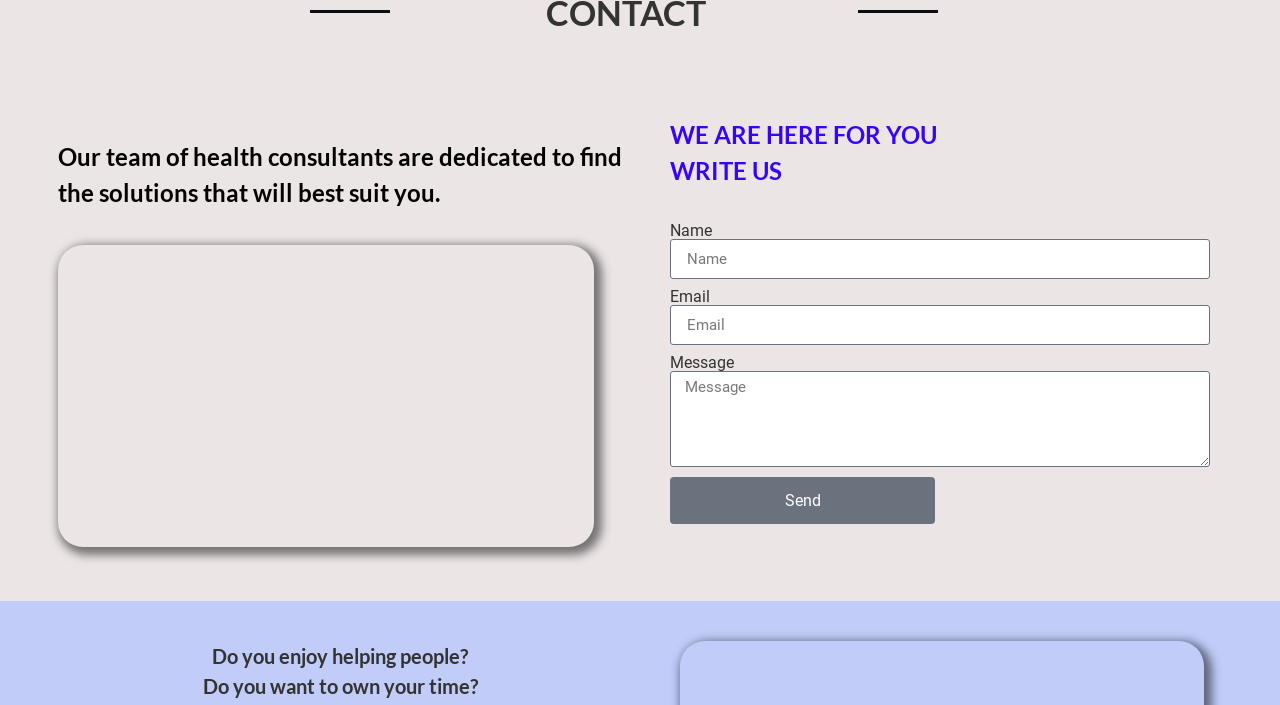Give a short answer using one word or phrase for the question:
What is the purpose of the team of health consultants?

Find solutions for clients